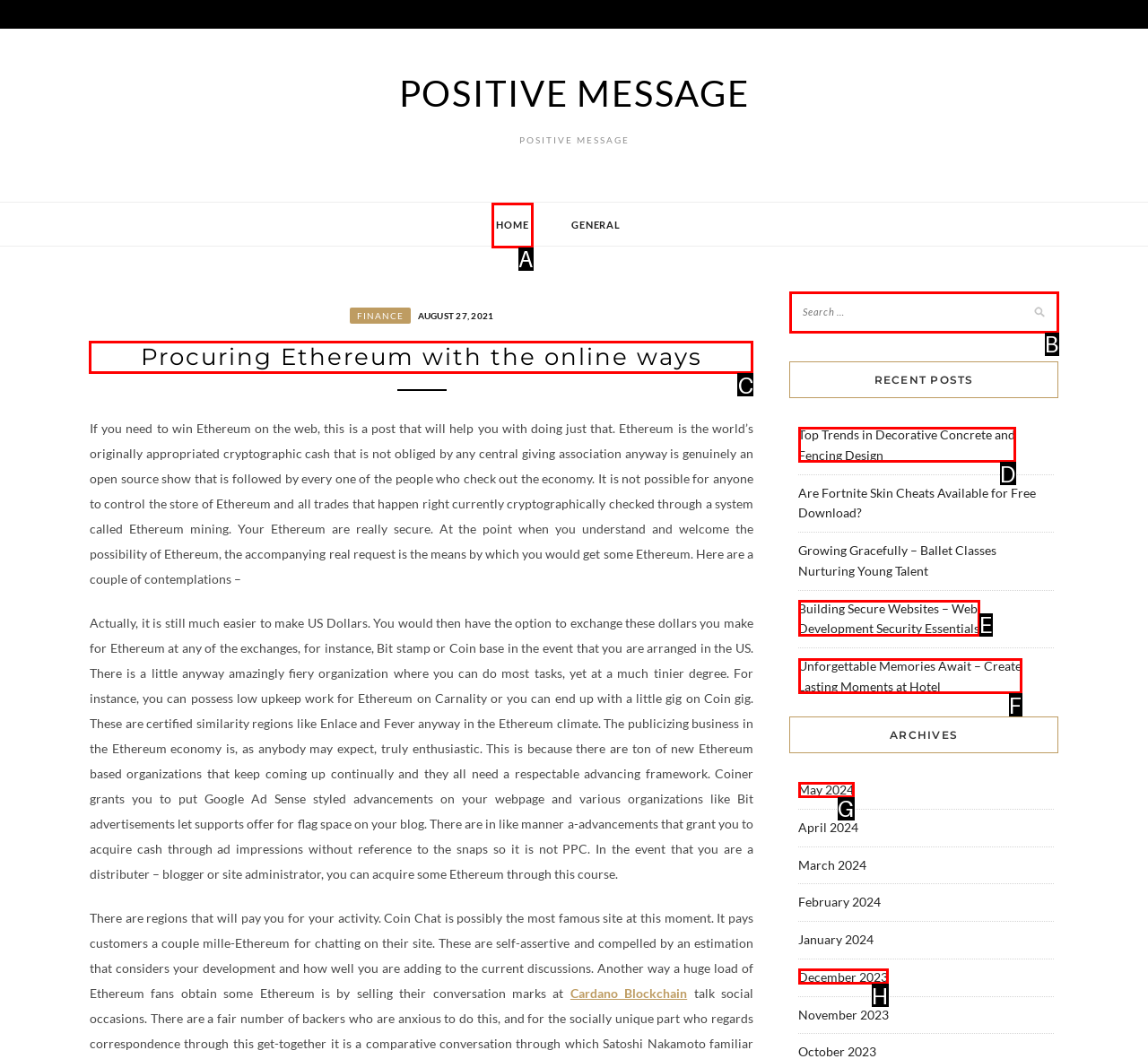Identify the correct option to click in order to complete this task: Read the 'Procuring Ethereum with the online ways' article
Answer with the letter of the chosen option directly.

C